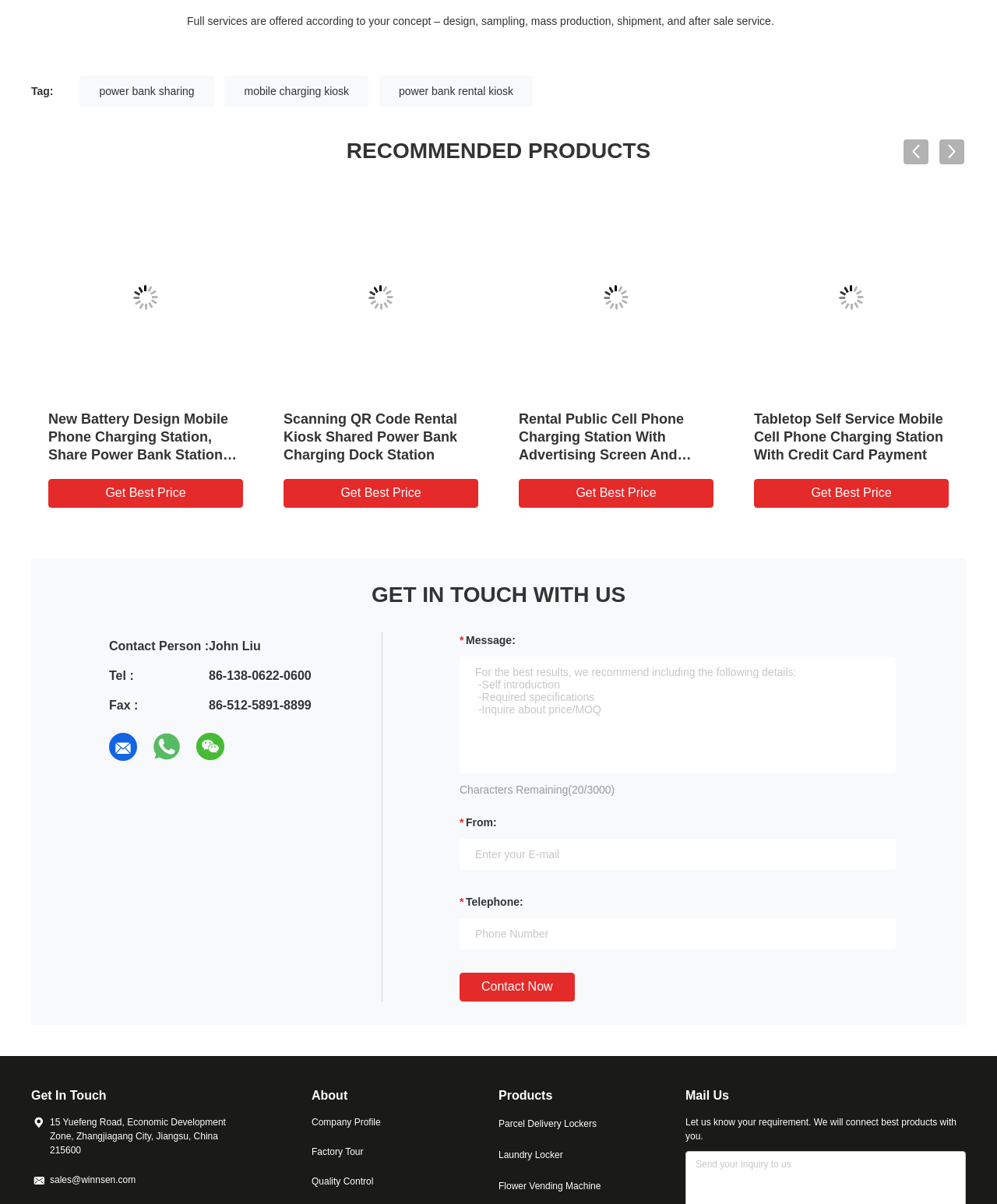Specify the bounding box coordinates (top-left x, top-left y, bottom-right x, bottom-right y) of the UI element in the screenshot that matches this description: title="wechat"

[0.197, 0.609, 0.225, 0.632]